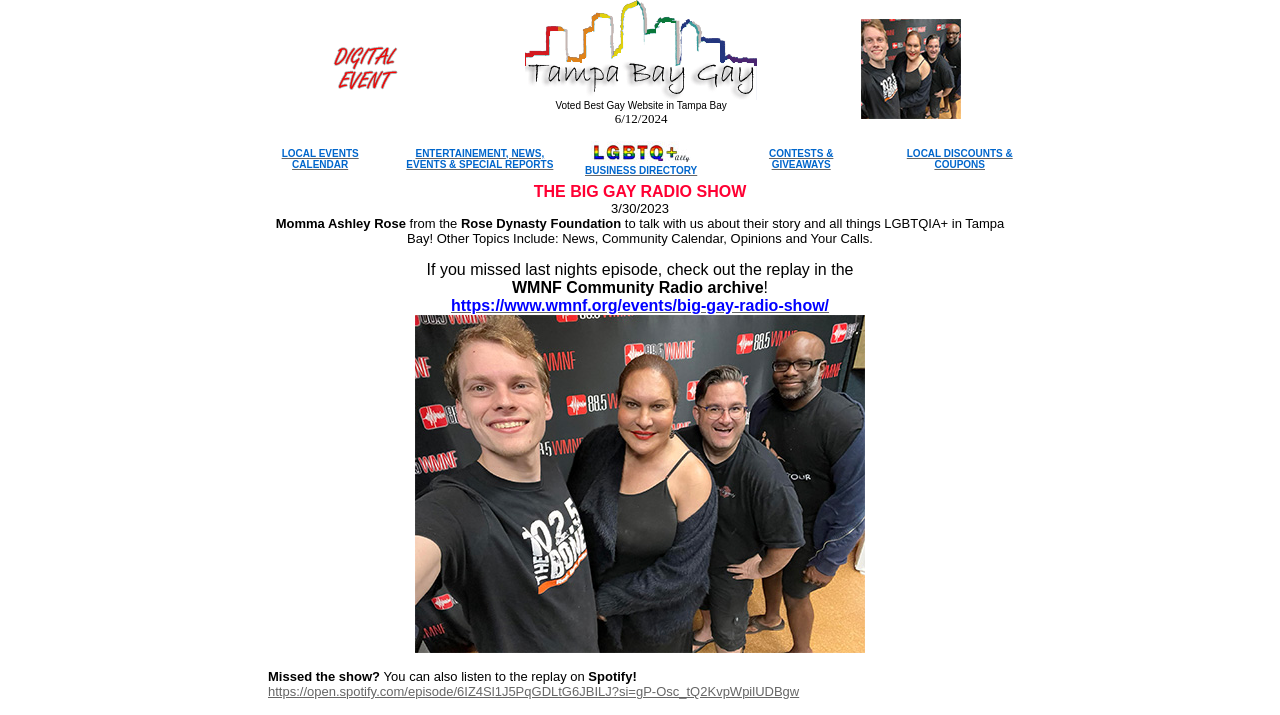Find the bounding box coordinates for the area you need to click to carry out the instruction: "Open Spotify episode". The coordinates should be four float numbers between 0 and 1, indicated as [left, top, right, bottom].

[0.209, 0.957, 0.624, 0.978]